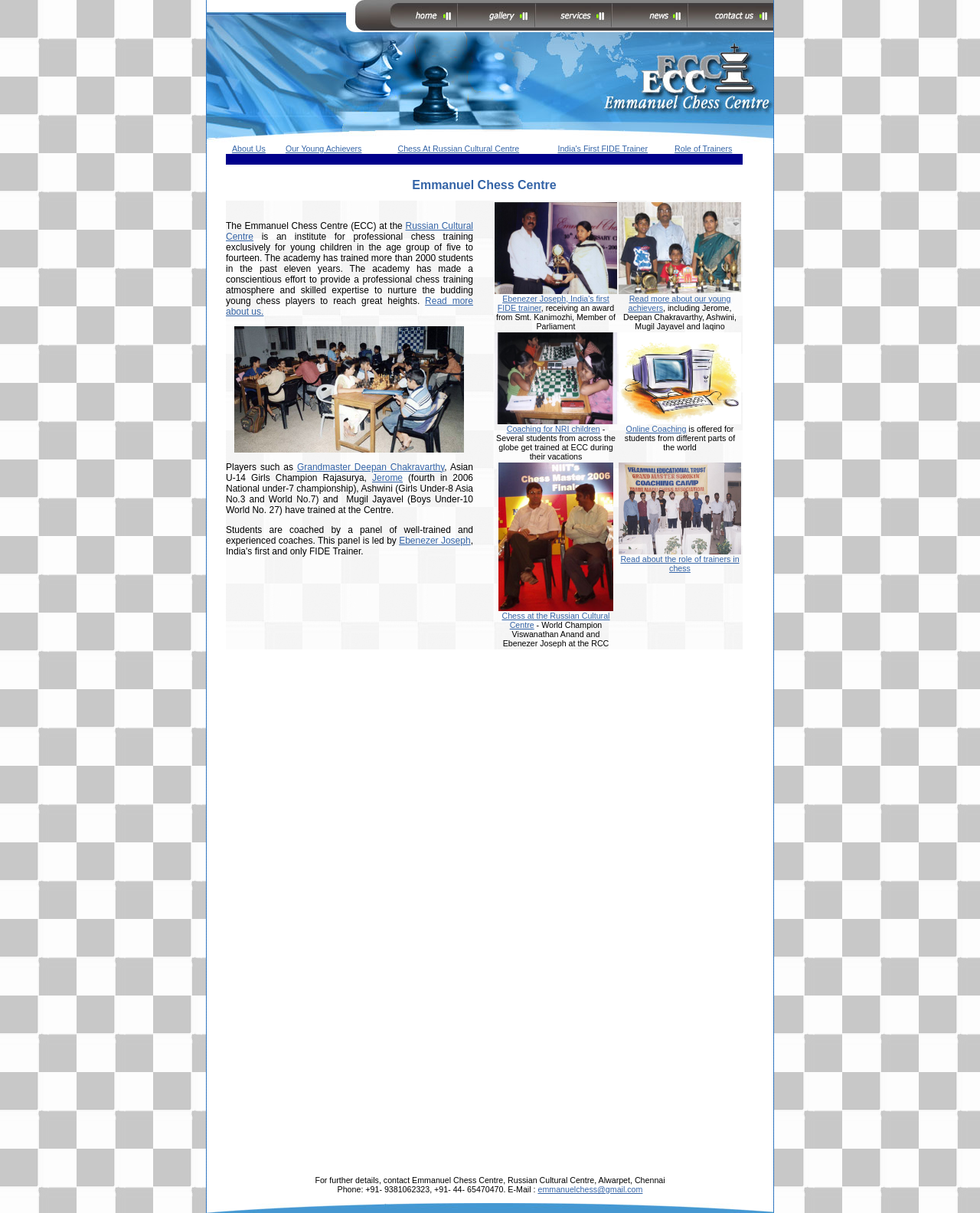What is the name of the chess centre?
Please use the image to provide a one-word or short phrase answer.

Emmanuel Chess Centre